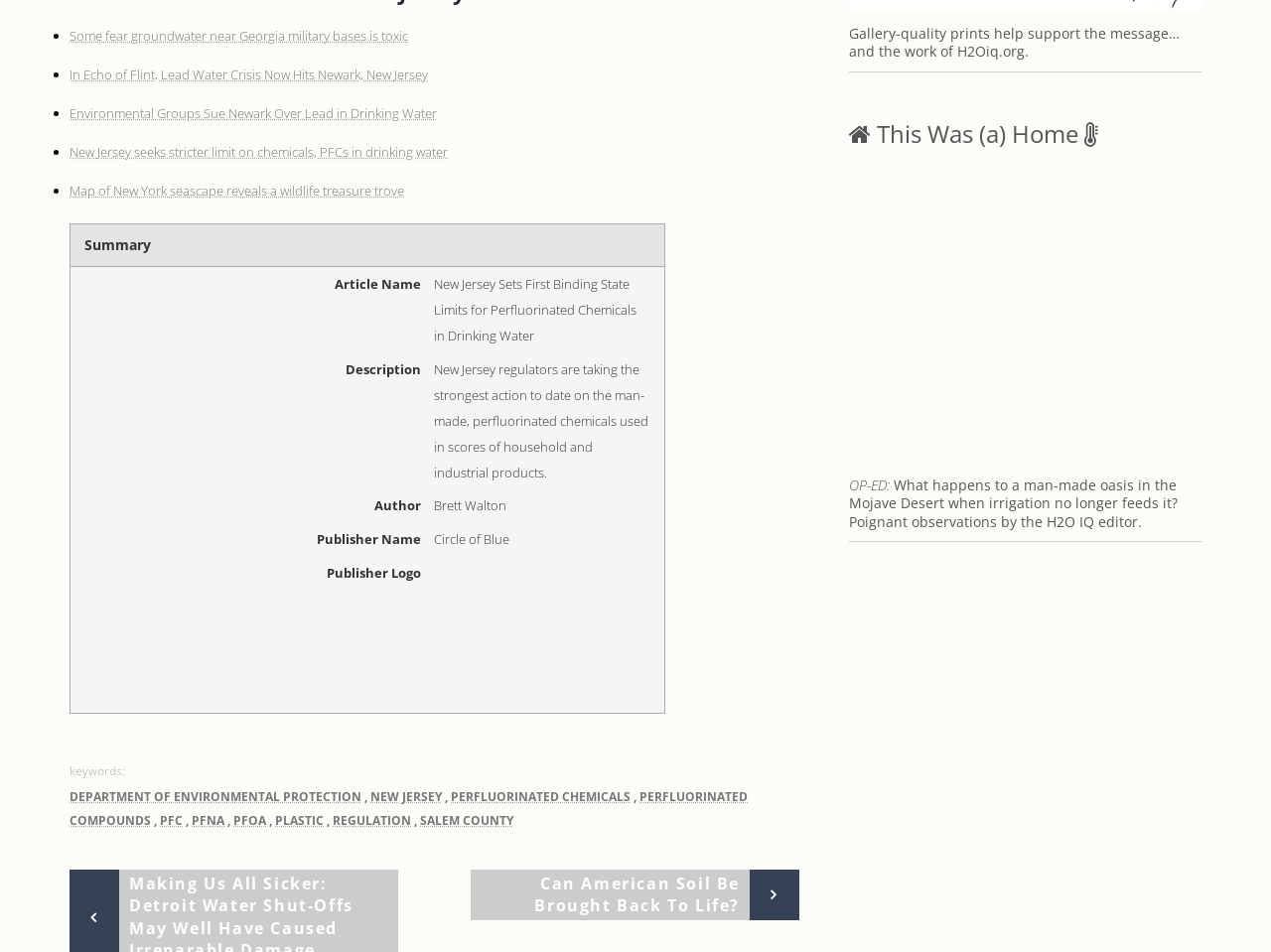What is the category of the post navigation section?
Utilize the image to construct a detailed and well-explained answer.

I found the category by looking at the heading element with the text 'Post navigation', which is located at the bottom of the webpage and contains links to previous and next posts.